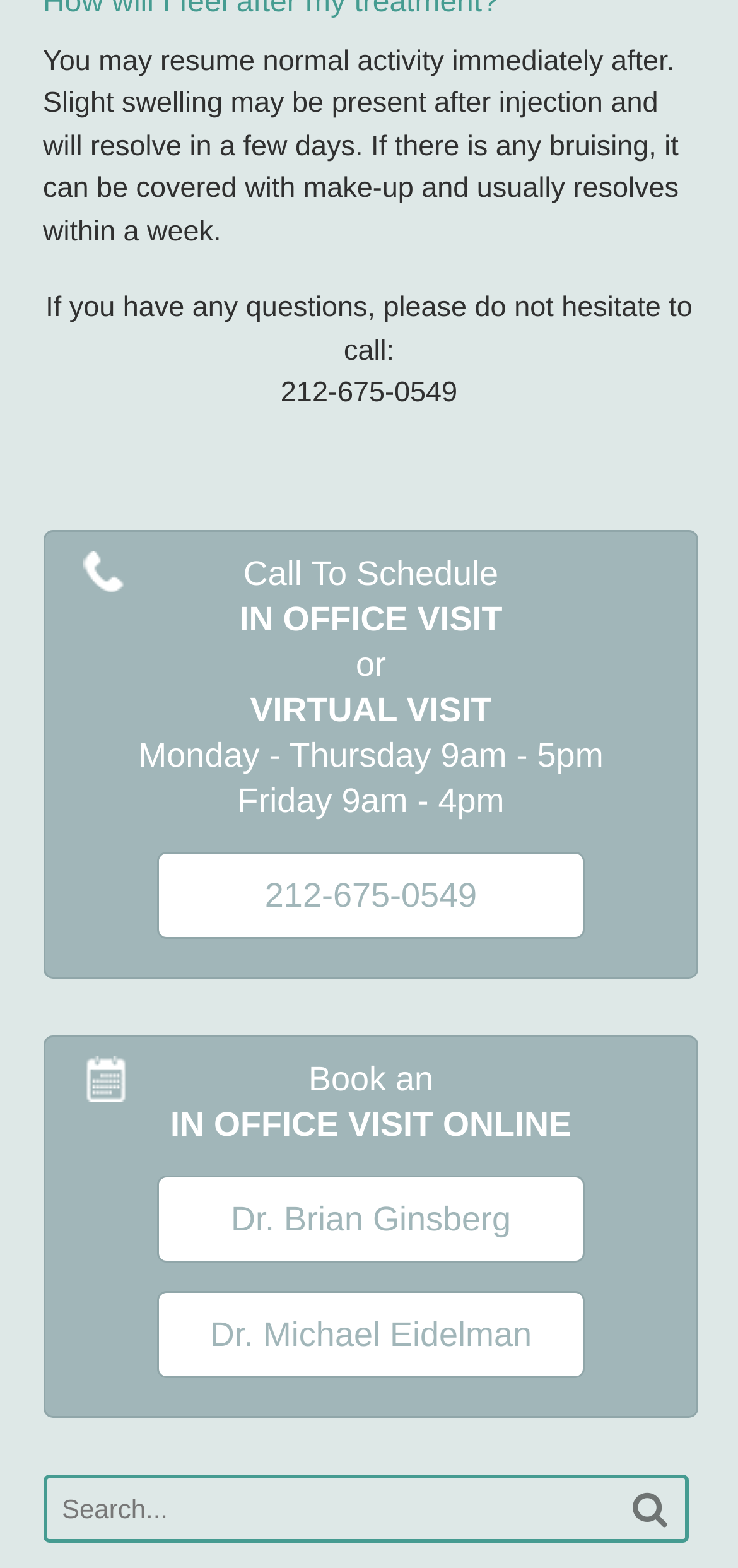Given the element description: "Entrepreneurship Academy", predict the bounding box coordinates of this UI element. The coordinates must be four float numbers between 0 and 1, given as [left, top, right, bottom].

None